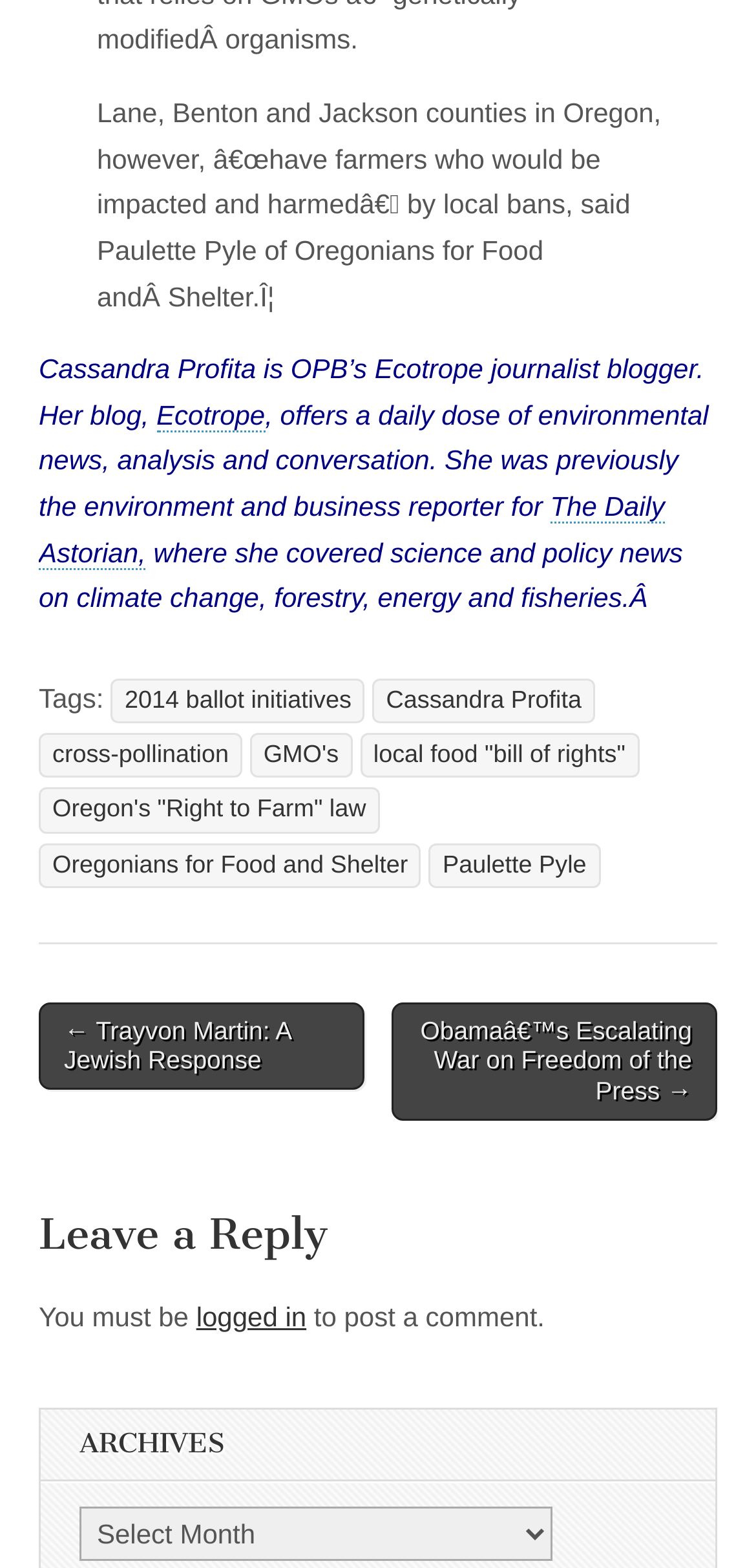Using the information shown in the image, answer the question with as much detail as possible: Who is the author of the article?

The author of the article can be found by looking at the text that describes the blogger. The text mentions 'Cassandra Profita is OPB’s Ecotrope journalist blogger.' Therefore, the author of the article is Cassandra Profita.